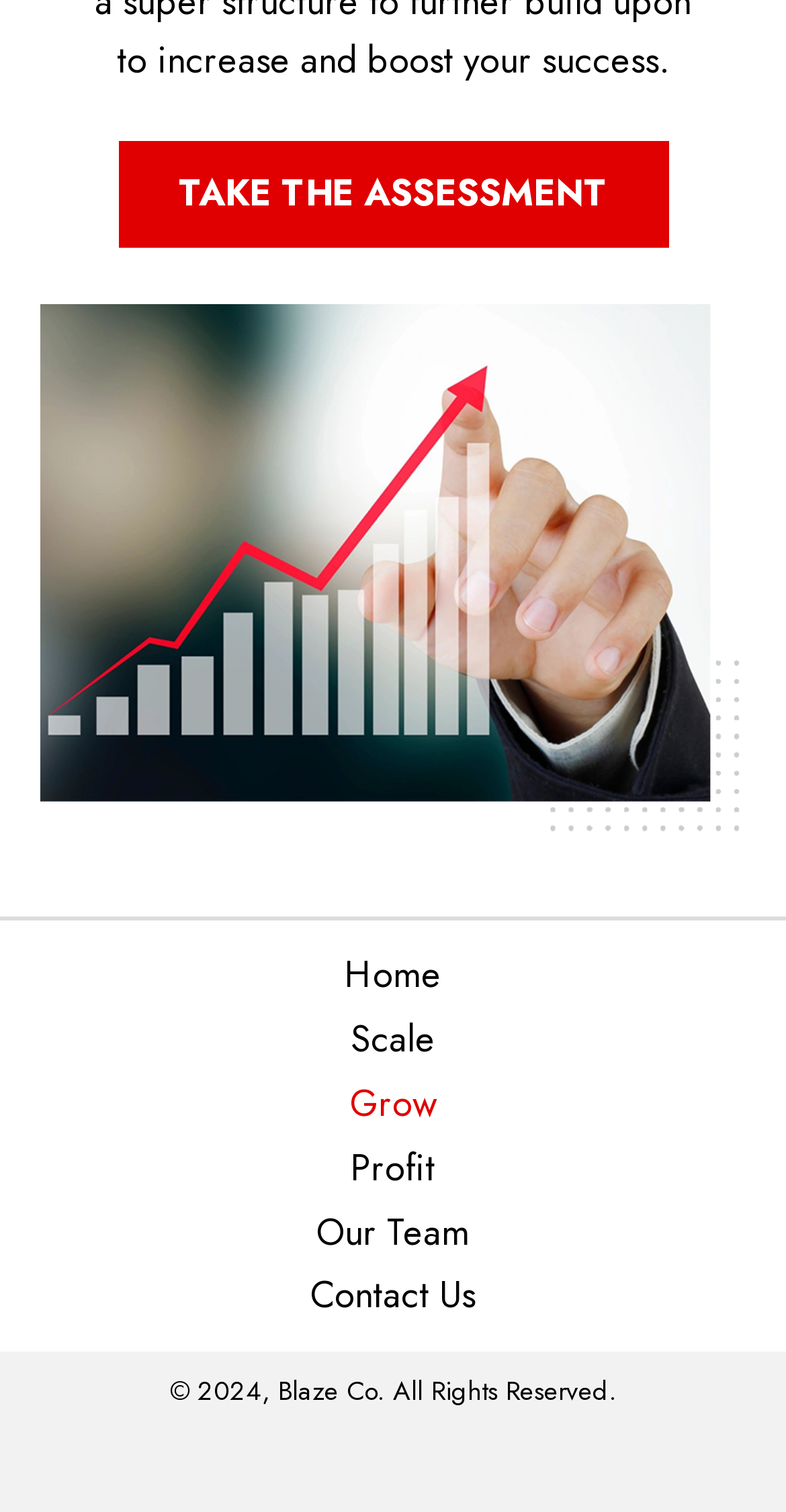What is the name of the web design company?
Using the image as a reference, answer the question in detail.

I found a link element at the bottom of the webpage with the text 'GoDaddy Web Design', which suggests that it is the company that designed the website.